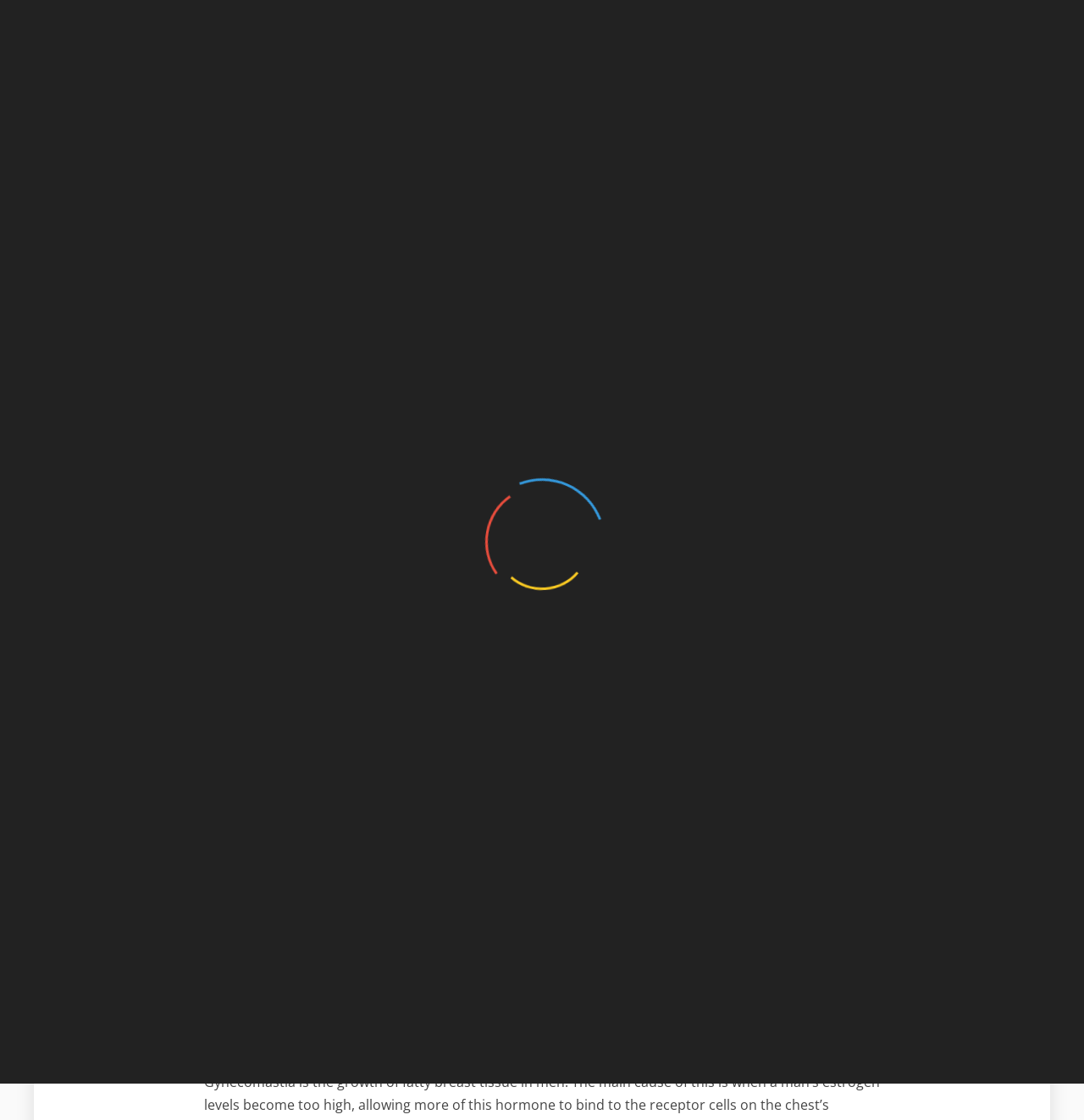Please identify the bounding box coordinates of the area that needs to be clicked to follow this instruction: "Explore the 'Gynecomastia' section".

[0.543, 0.204, 0.67, 0.248]